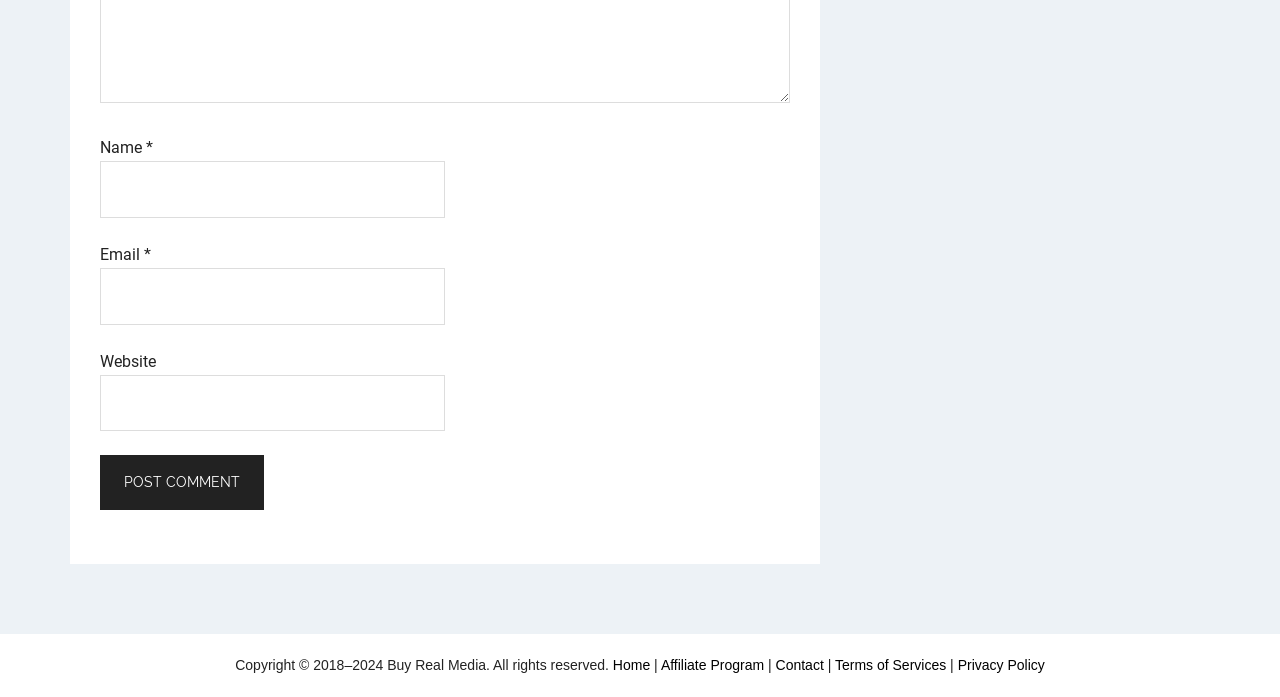Find and provide the bounding box coordinates for the UI element described here: "Handling Device Interface Change Events". The coordinates should be given as four float numbers between 0 and 1: [left, top, right, bottom].

None